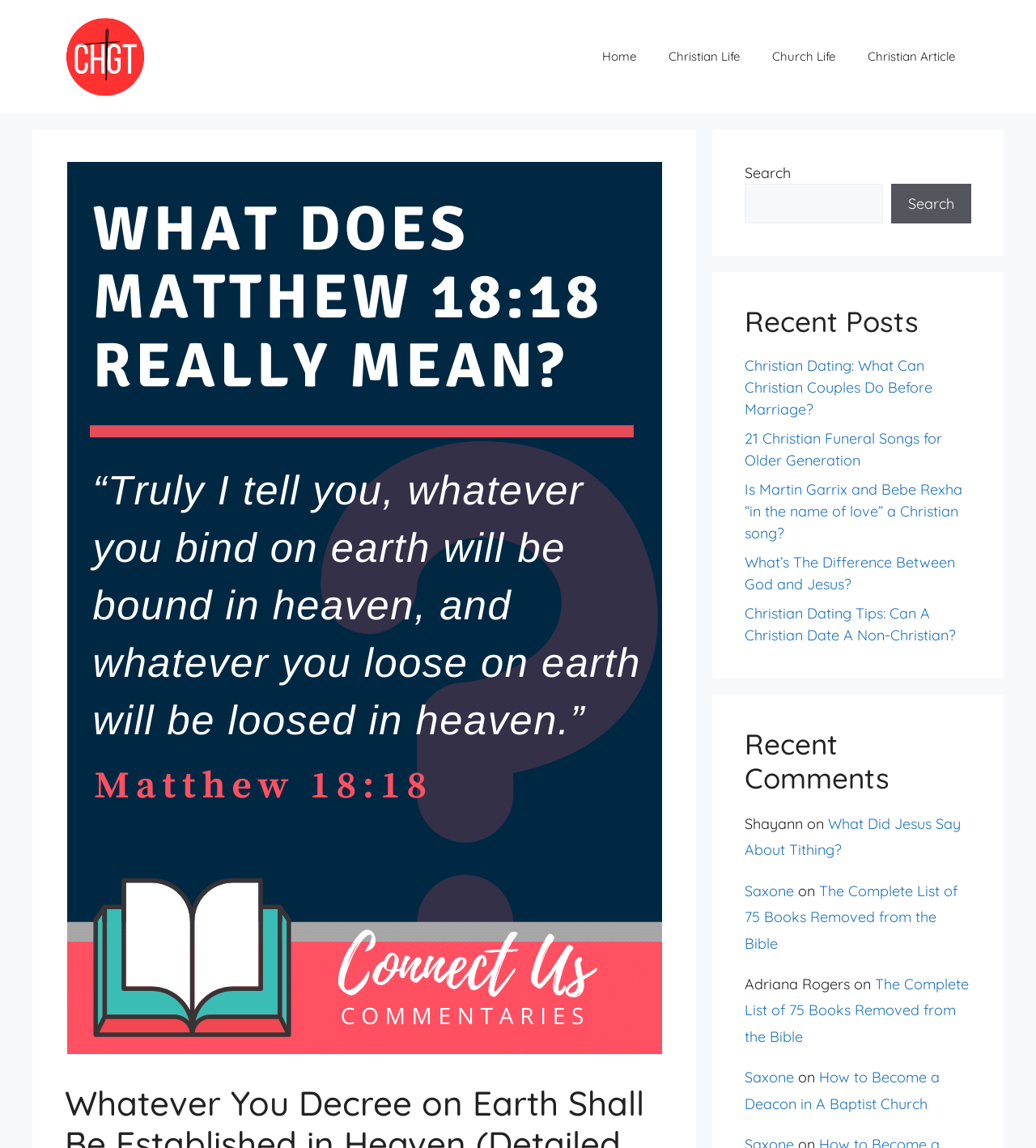Find the bounding box coordinates of the area to click in order to follow the instruction: "Read the article about Christian dating".

[0.719, 0.31, 0.9, 0.365]